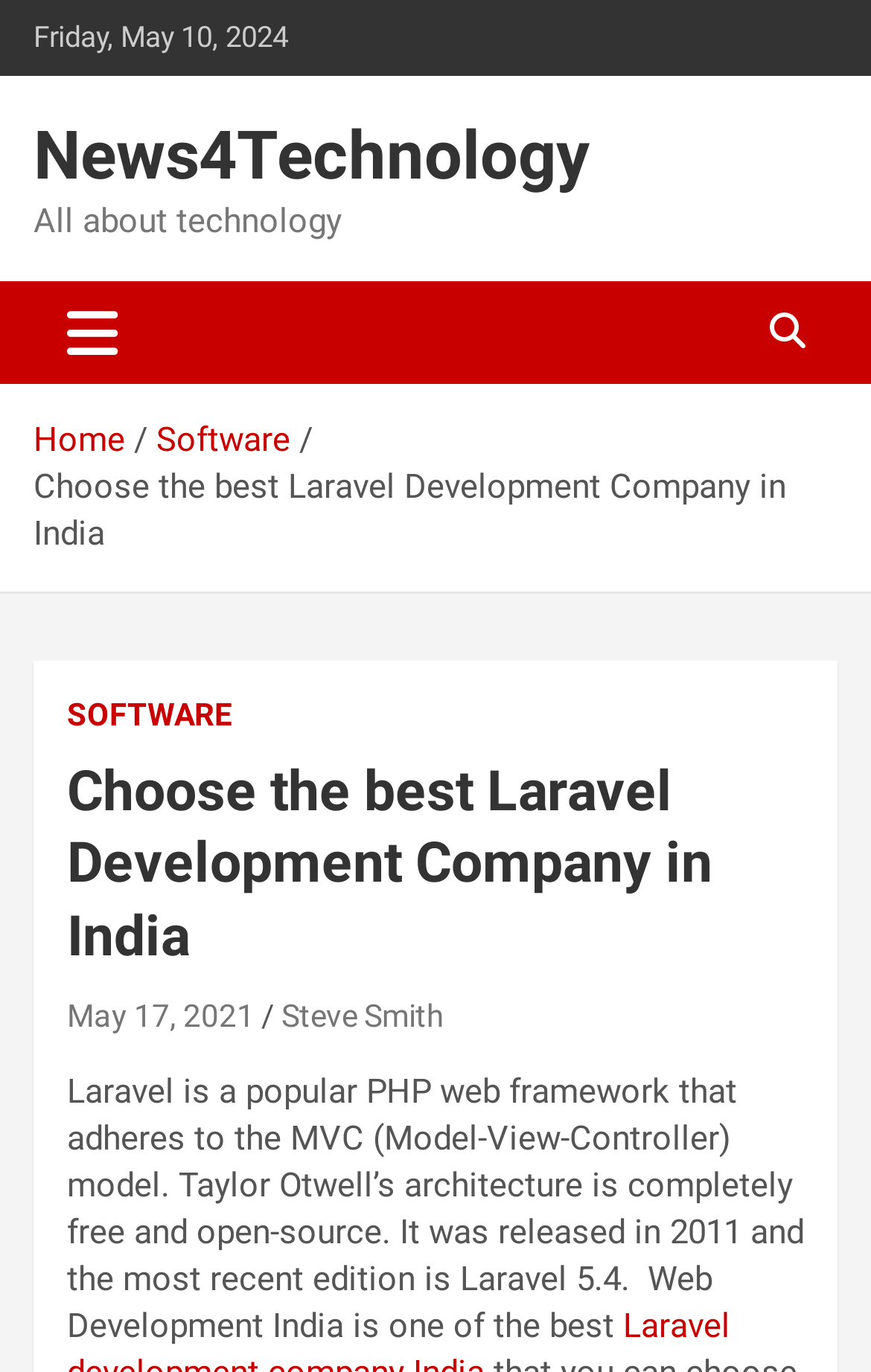What is the date of the latest article?
Ensure your answer is thorough and detailed.

I found the date of the latest article by looking at the link 'May 17, 2021' which is located below the heading 'Choose the best Laravel Development Company in India'.